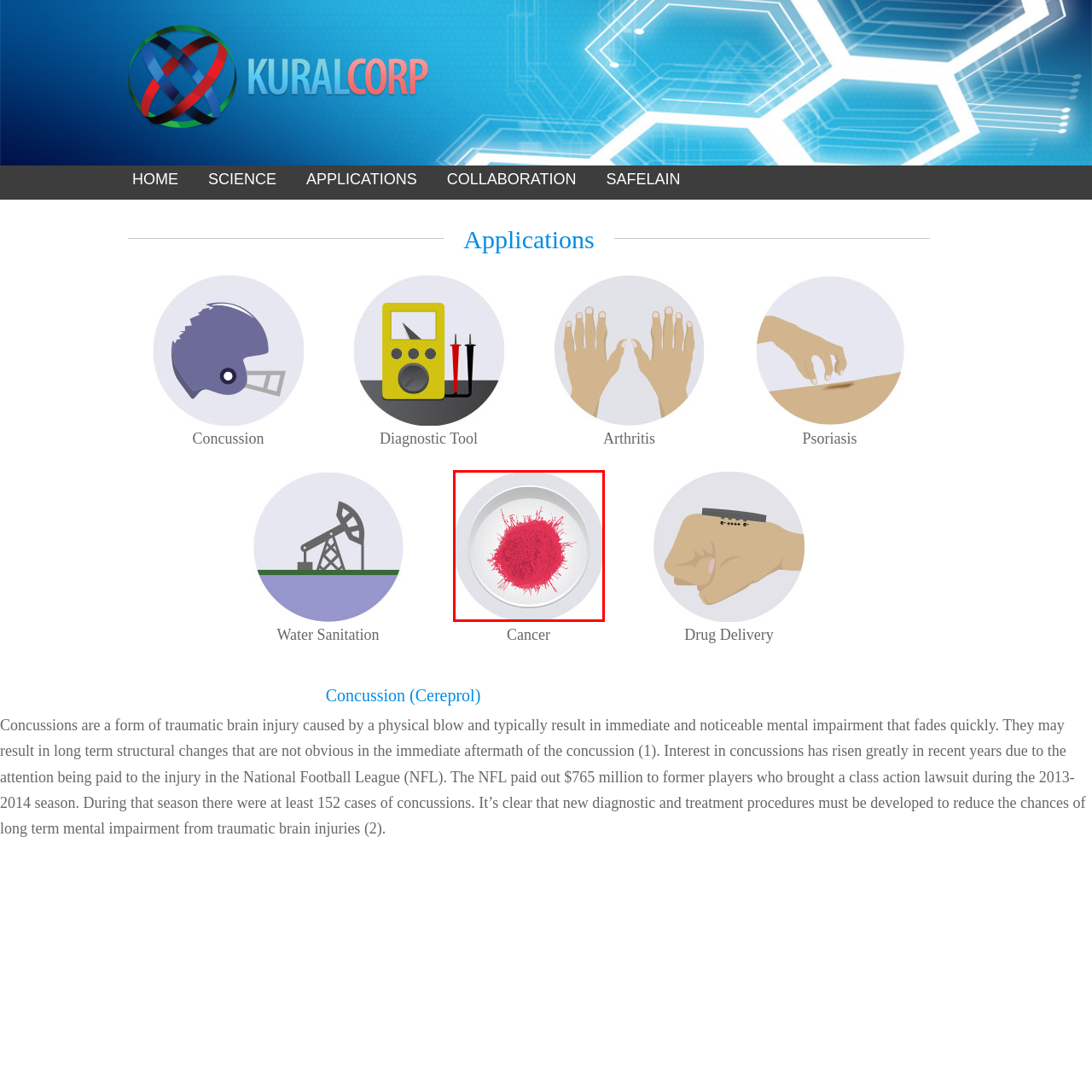Create an extensive description for the image inside the red frame.

The image depicts a vibrant, red powder spread out on a flat, white dish. The powder has a textured appearance, resembling fine granules or a crystalline substance. This visual might represent a substance related to scientific applications, possibly in fields such as diagnostics or biomedical research. The stark contrast of the bright red against the white background draws attention, emphasizing the sample's significance in various health-related studies, including those related to conditions like cancer. The aesthetic presentation suggests a focus on precision and clarity, common in laboratory environments.